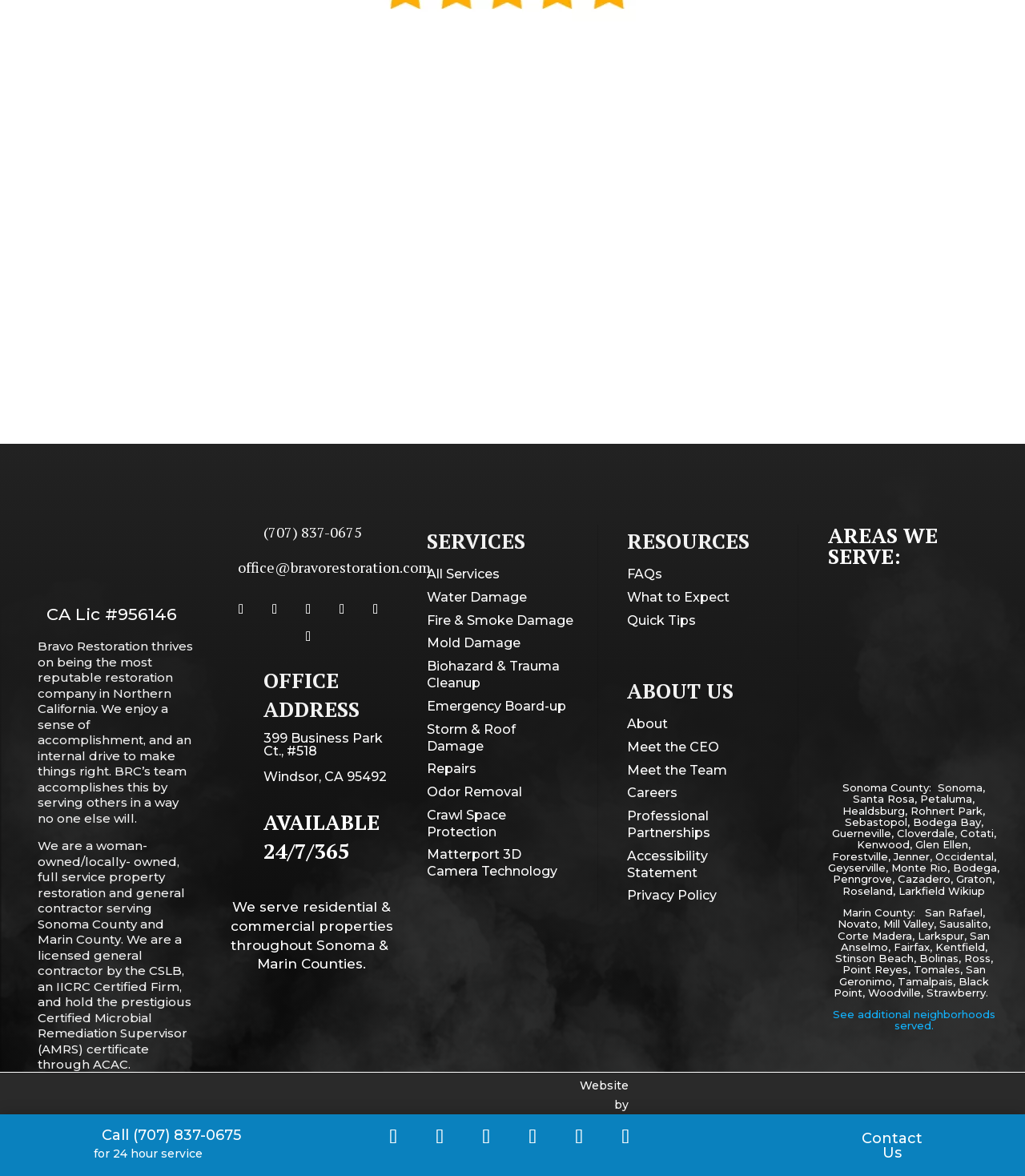Highlight the bounding box coordinates of the region I should click on to meet the following instruction: "View available services".

[0.416, 0.446, 0.559, 0.481]